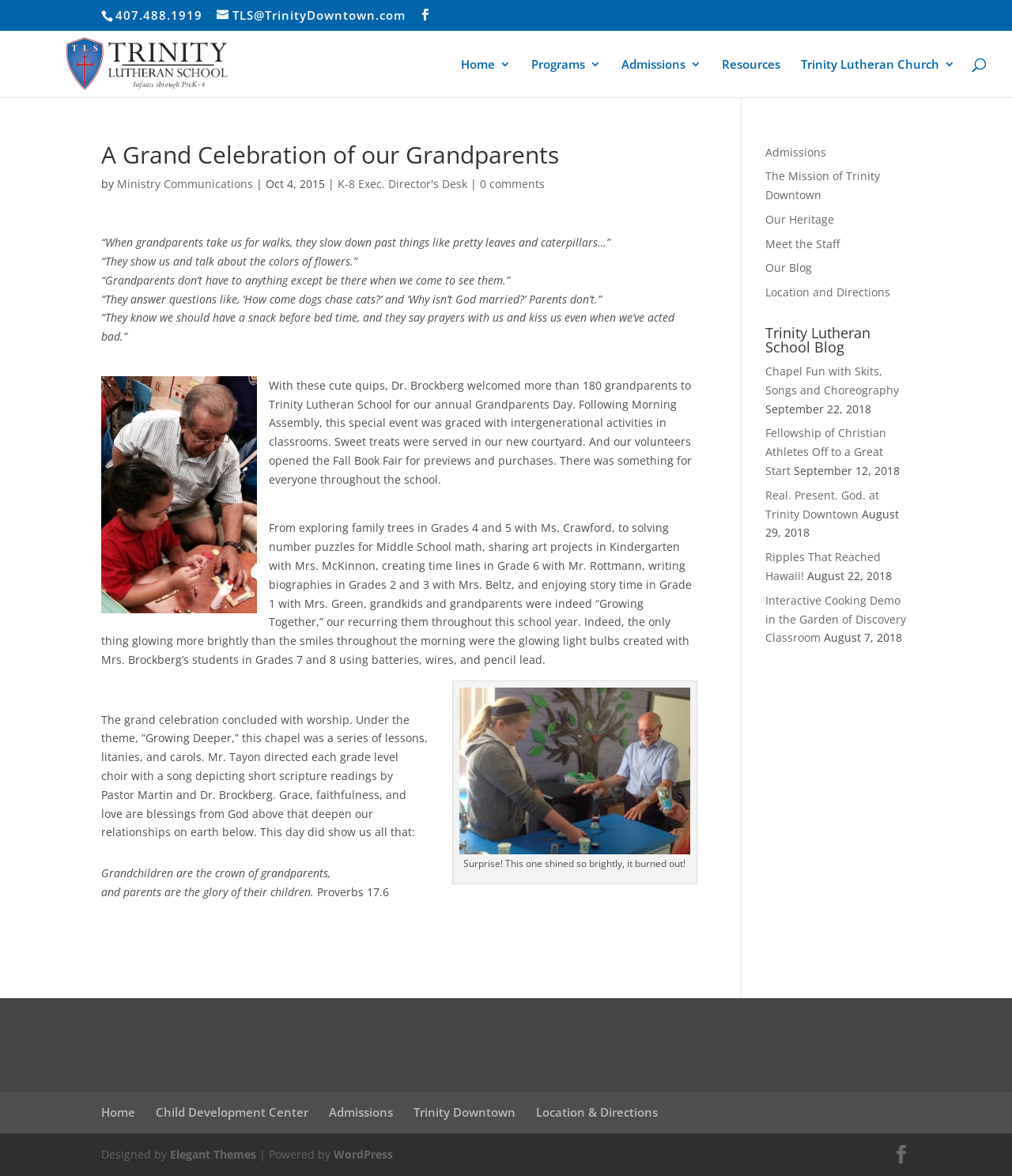What is the name of the church associated with Trinity Lutheran School? From the image, respond with a single word or brief phrase.

Trinity Lutheran Church